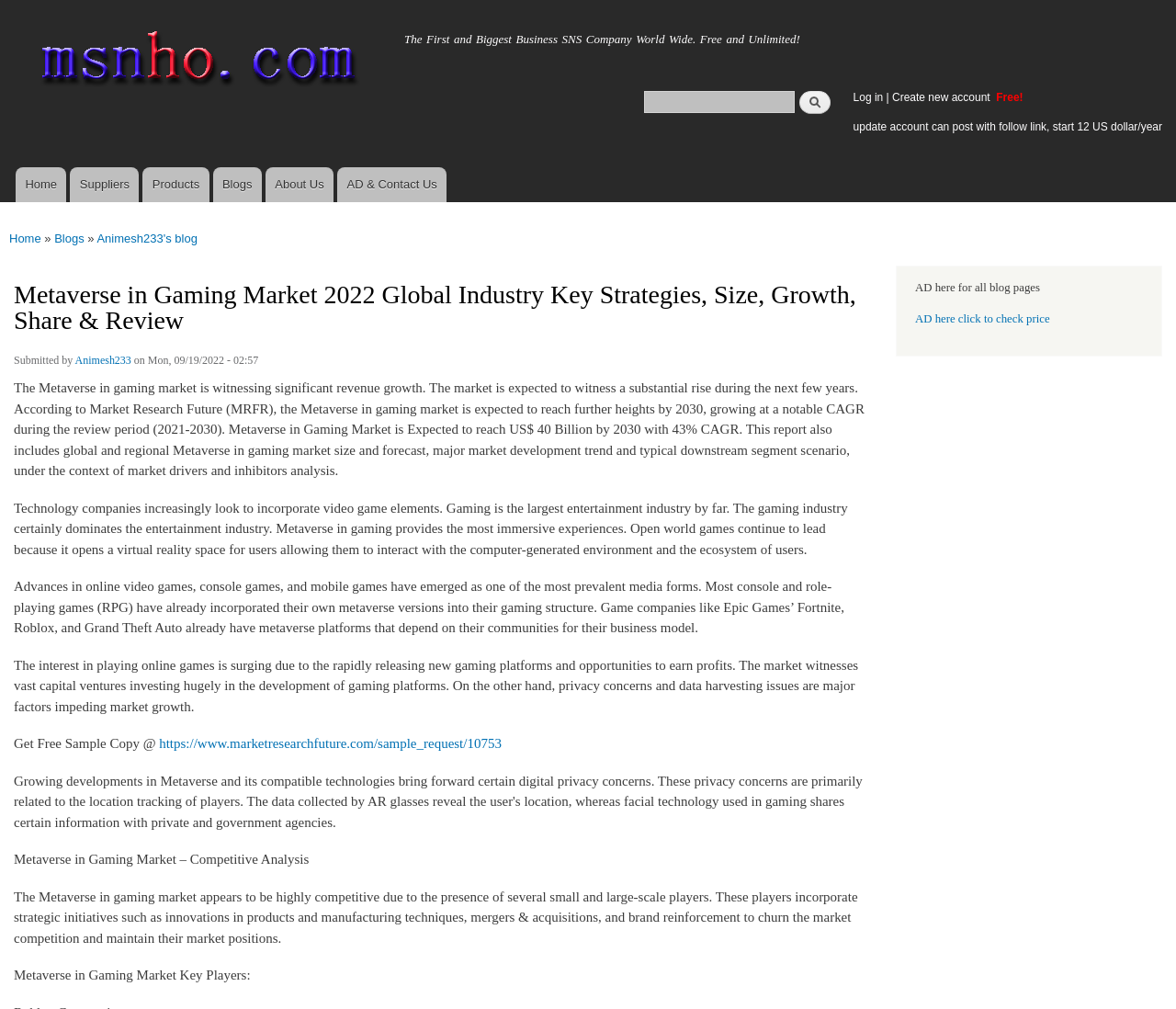Identify the bounding box coordinates of the part that should be clicked to carry out this instruction: "Search for something".

[0.547, 0.09, 0.675, 0.112]